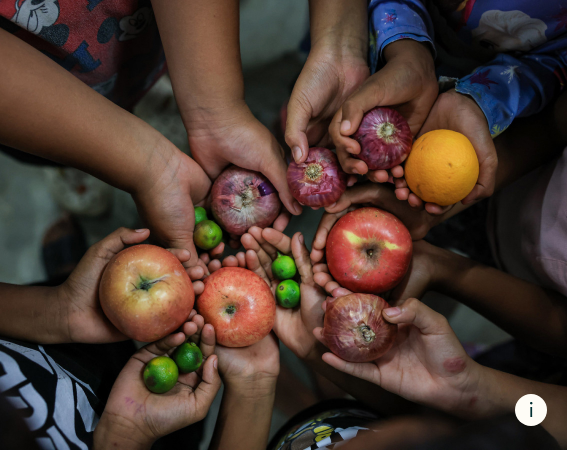Carefully observe the image and respond to the question with a detailed answer:
What is the atmosphere of the setting in the image?

The caption describes the setting as providing a warm, inviting atmosphere, which showcases a sense of collaboration and shared resources.